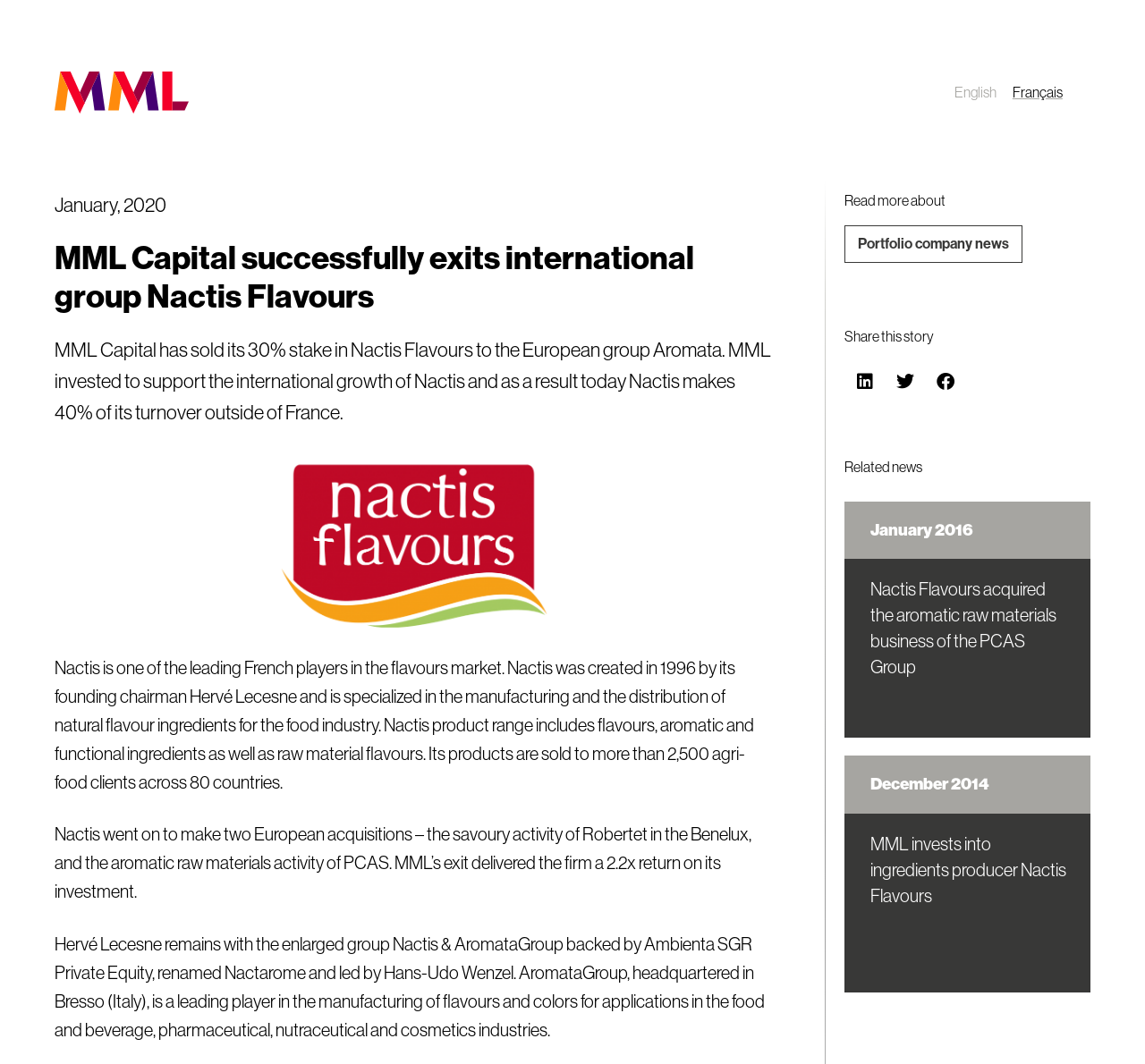Please identify the bounding box coordinates of the element I should click to complete this instruction: 'request an estimate'. The coordinates should be given as four float numbers between 0 and 1, like this: [left, top, right, bottom].

None